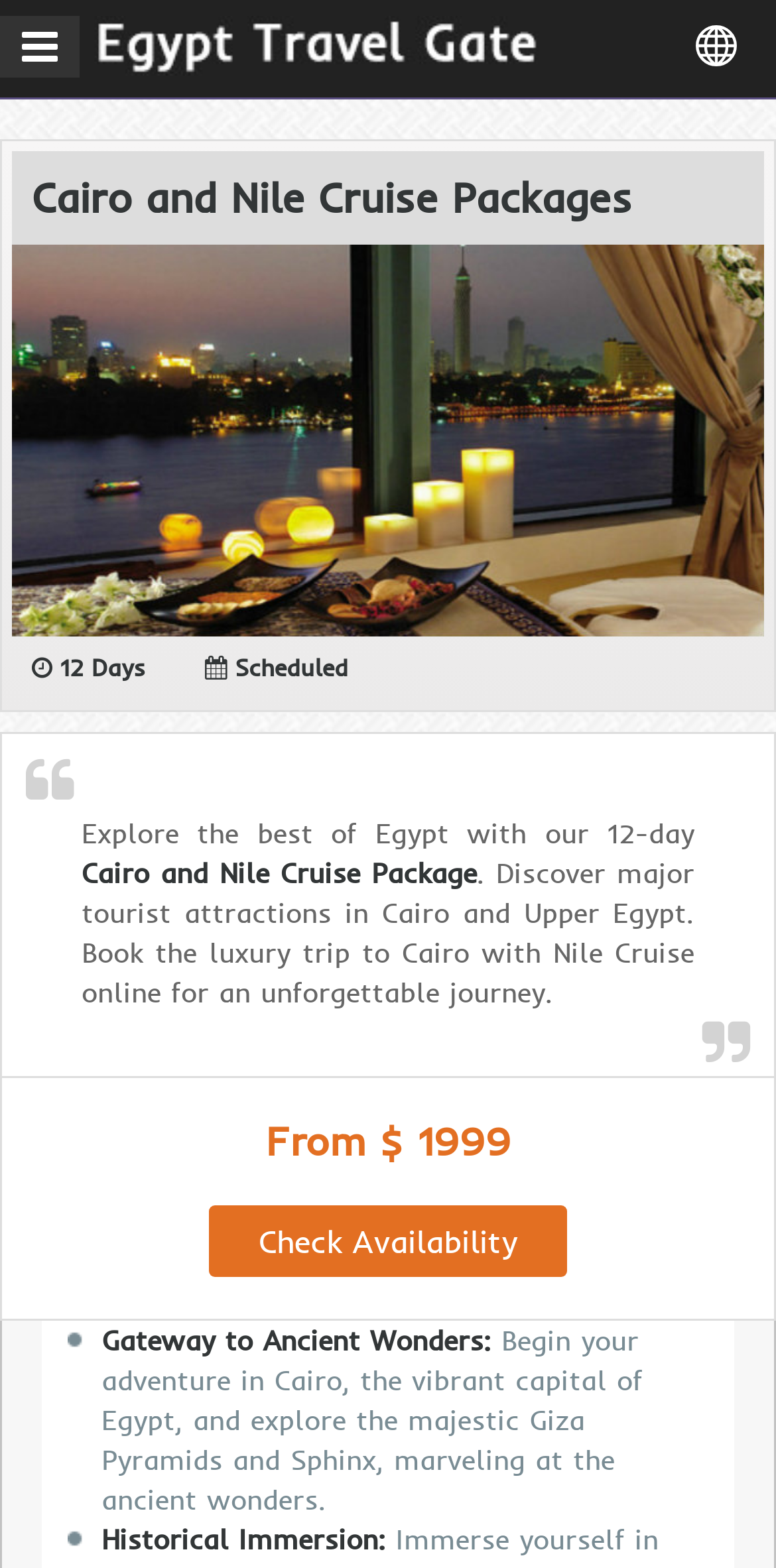Refer to the image and provide a thorough answer to this question:
What can I do on this webpage?

I found the answer by looking at the StaticText element with the content 'Check Availability' which is located at [0.333, 0.779, 0.667, 0.804]. This element is likely to be a call-to-action button that allows users to check the availability of the package.